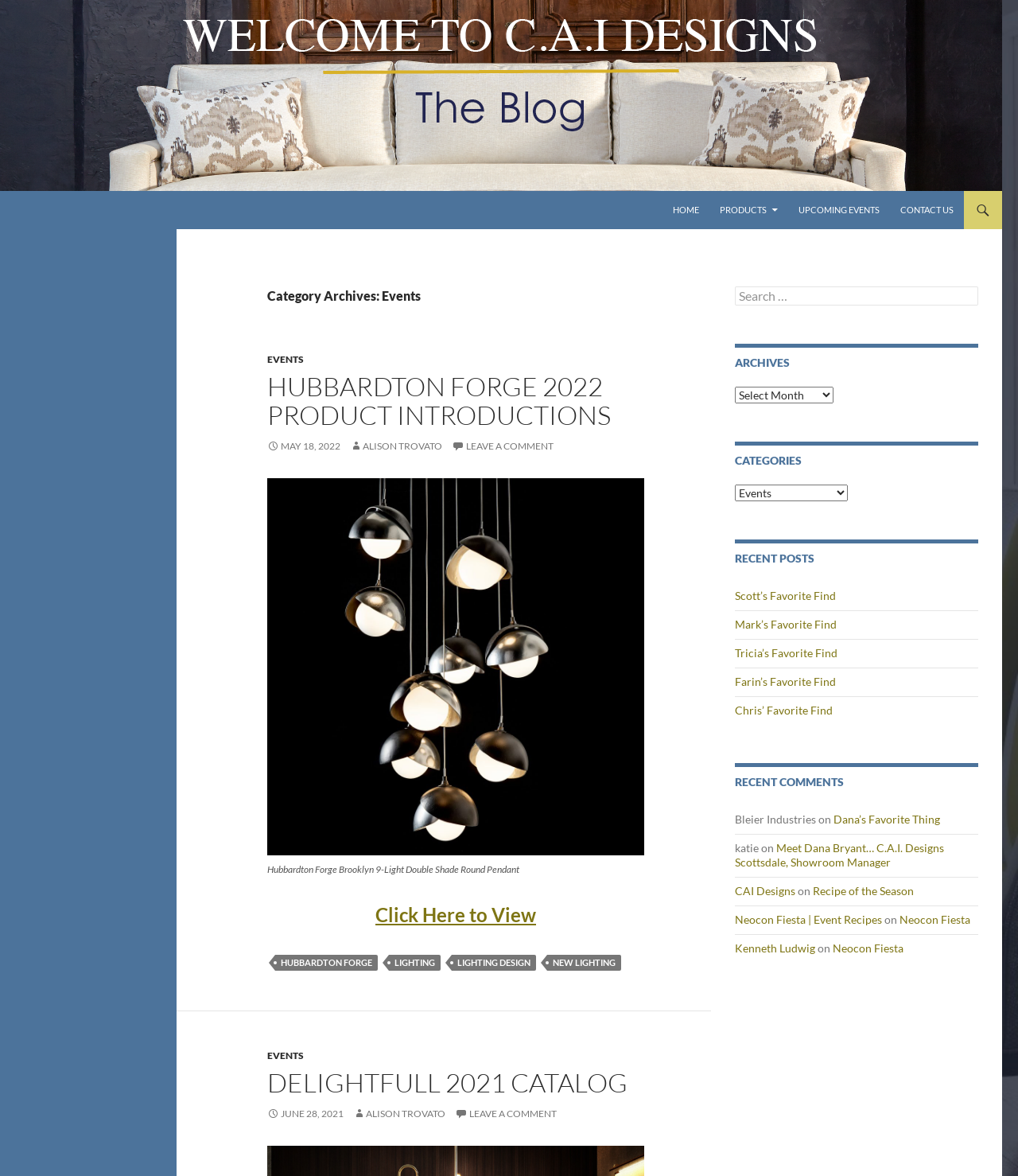Pinpoint the bounding box coordinates of the element you need to click to execute the following instruction: "View the 'HUBBARDTON FORGE 2022 PRODUCT INTRODUCTIONS' event". The bounding box should be represented by four float numbers between 0 and 1, in the format [left, top, right, bottom].

[0.262, 0.315, 0.6, 0.367]